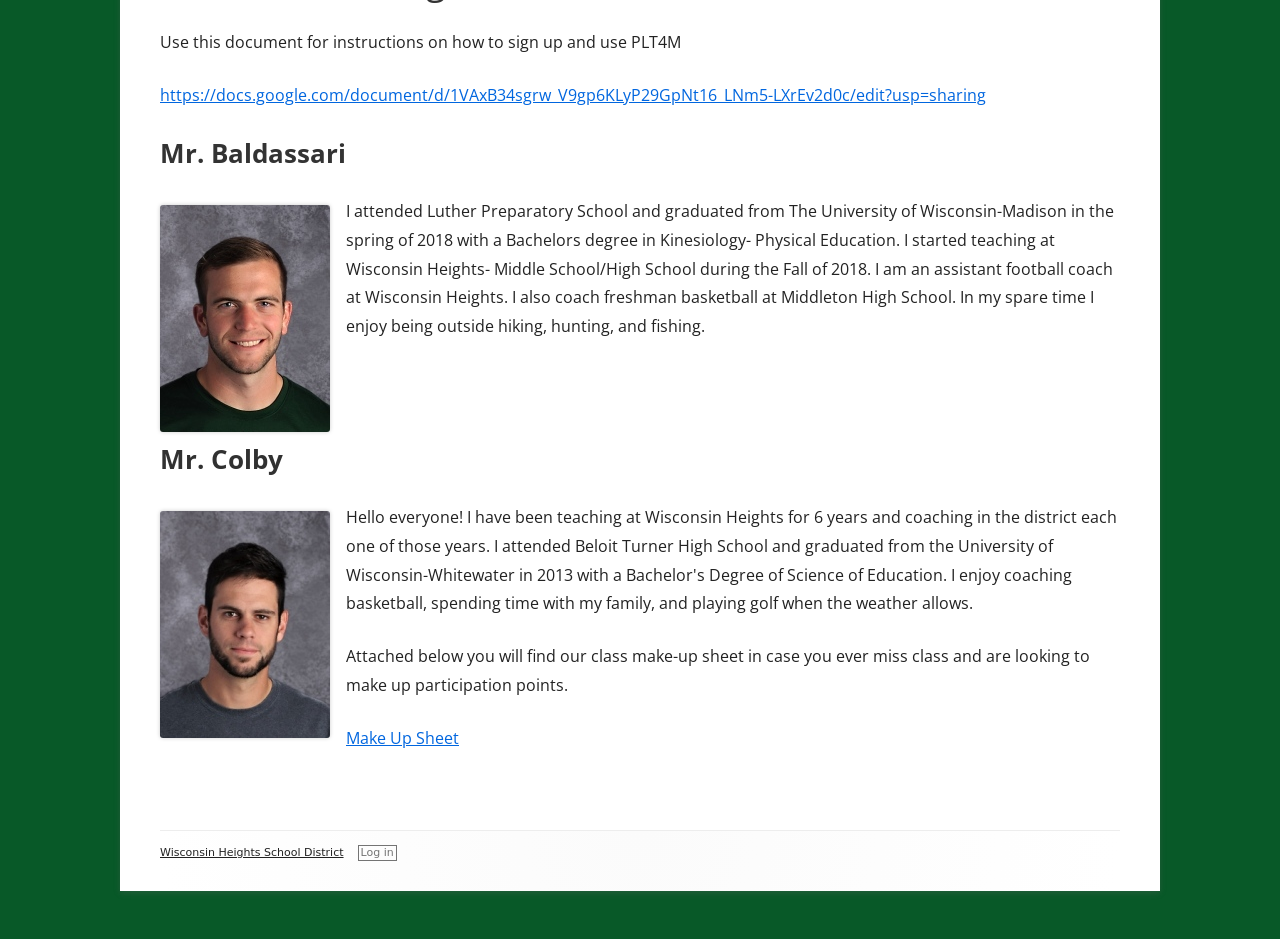Please find the bounding box for the following UI element description. Provide the coordinates in (top-left x, top-left y, bottom-right x, bottom-right y) format, with values between 0 and 1: Prices

None